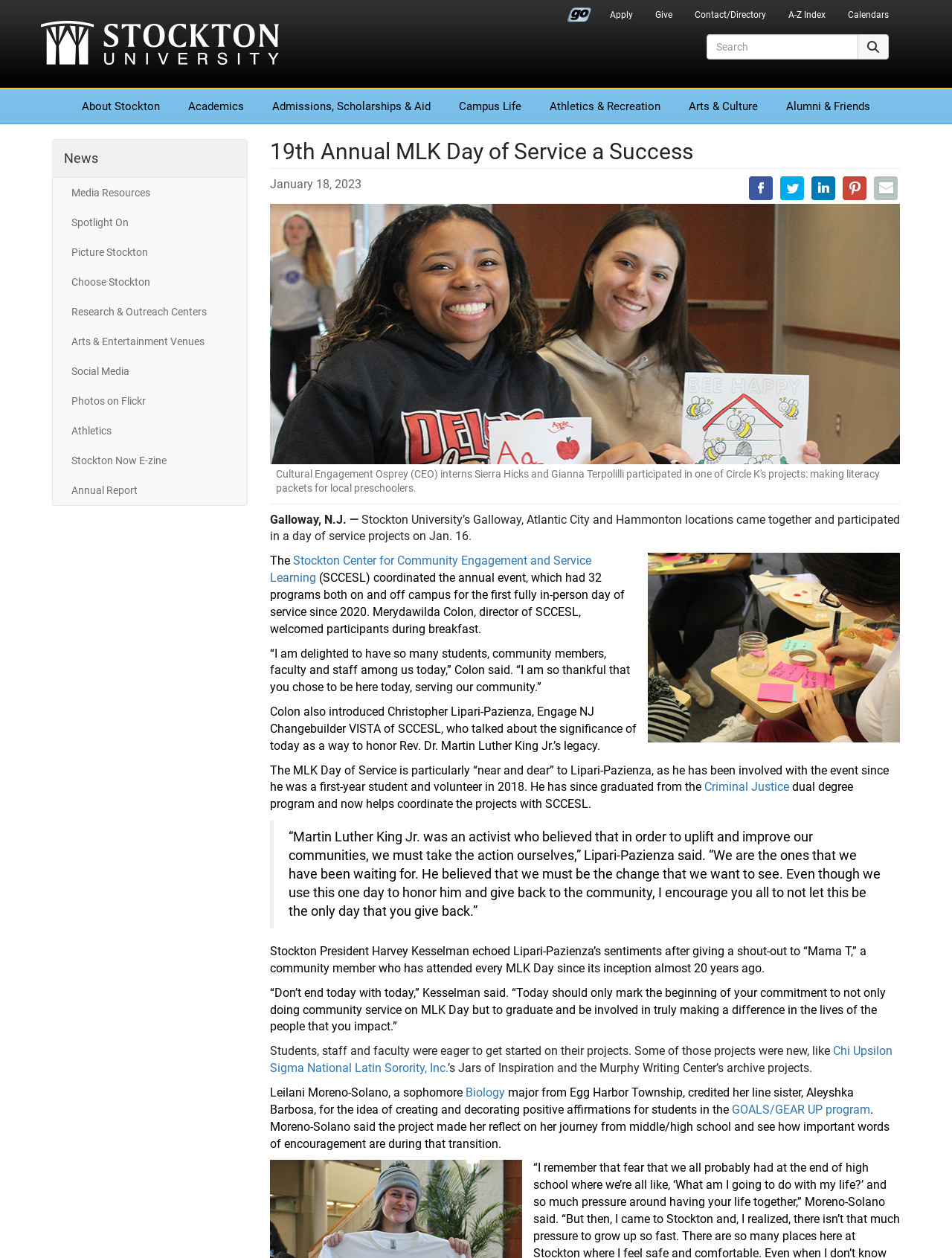Bounding box coordinates are specified in the format (top-left x, top-left y, bottom-right x, bottom-right y). All values are floating point numbers bounded between 0 and 1. Please provide the bounding box coordinate of the region this sentence describes: Research & Outreach Centers

[0.067, 0.236, 0.247, 0.26]